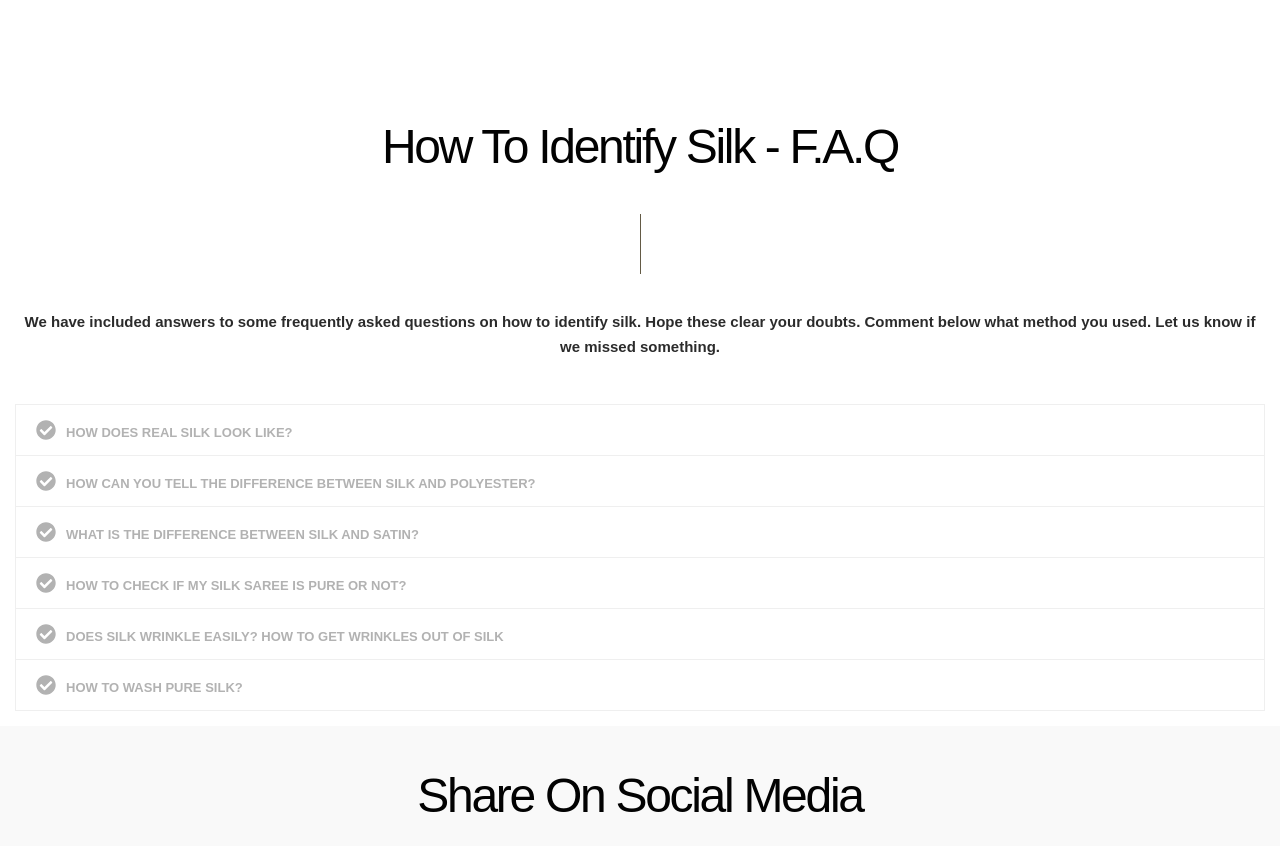Locate the bounding box of the UI element described in the following text: "How to wash pure silk?".

[0.052, 0.803, 0.19, 0.821]